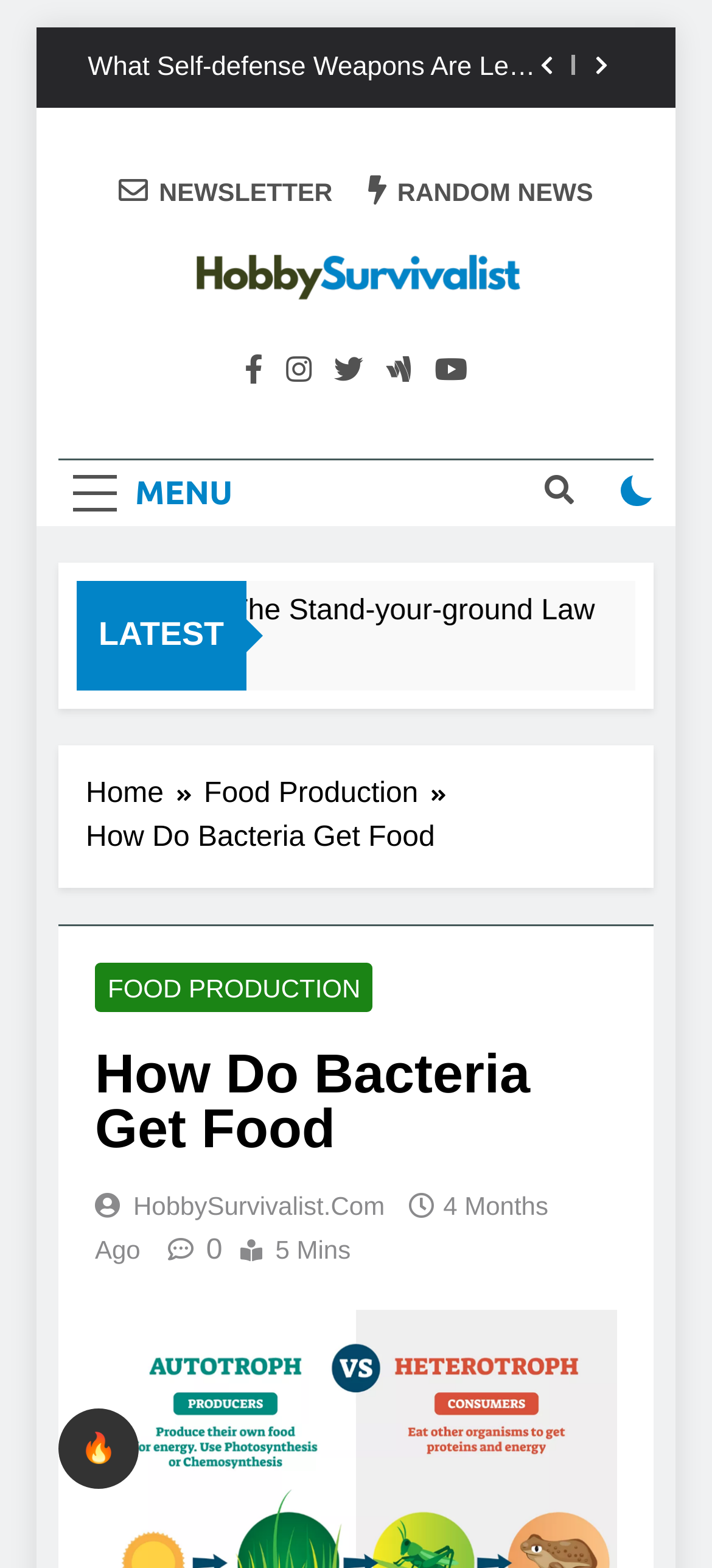Determine the bounding box coordinates for the clickable element to execute this instruction: "View victims information". Provide the coordinates as four float numbers between 0 and 1, i.e., [left, top, right, bottom].

None